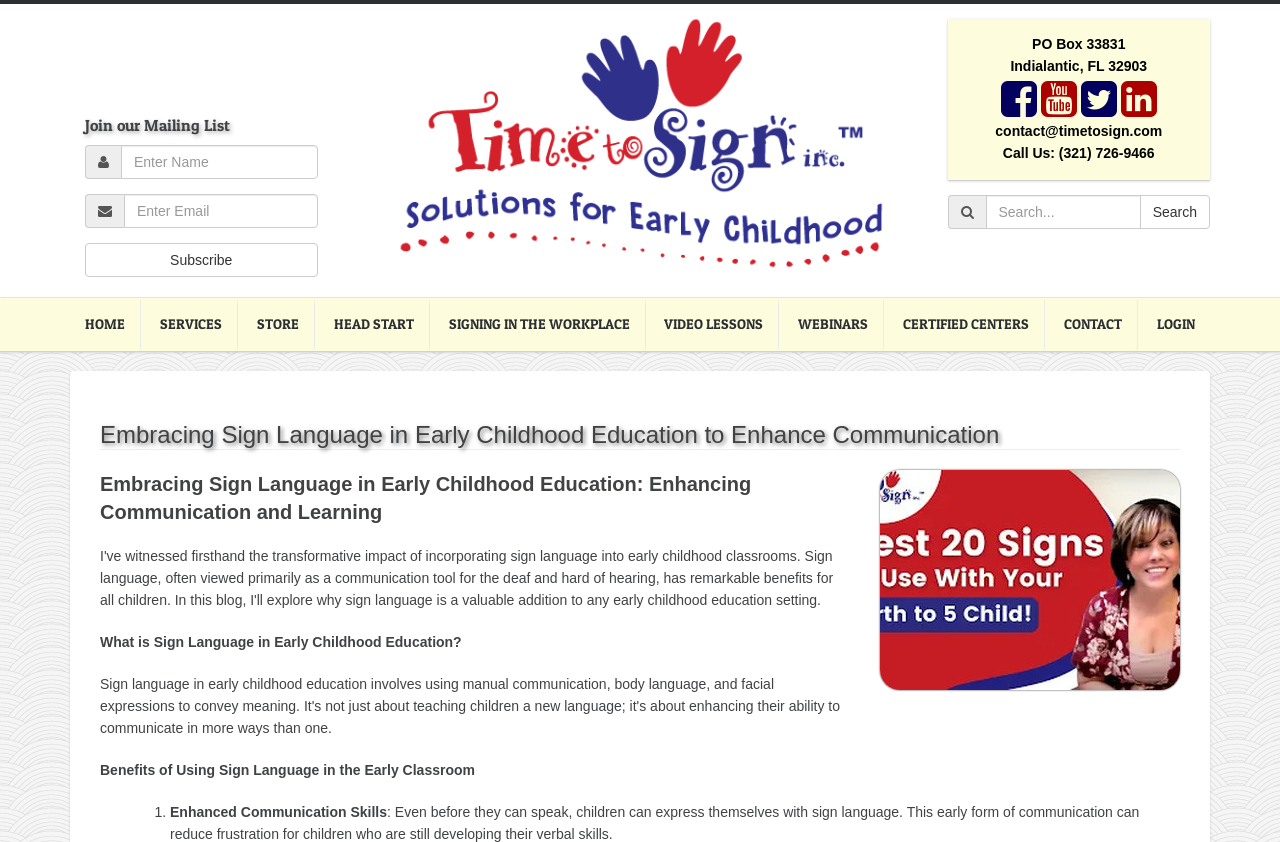Please locate the bounding box coordinates for the element that should be clicked to achieve the following instruction: "Subscribe to the mailing list". Ensure the coordinates are given as four float numbers between 0 and 1, i.e., [left, top, right, bottom].

[0.066, 0.289, 0.248, 0.329]